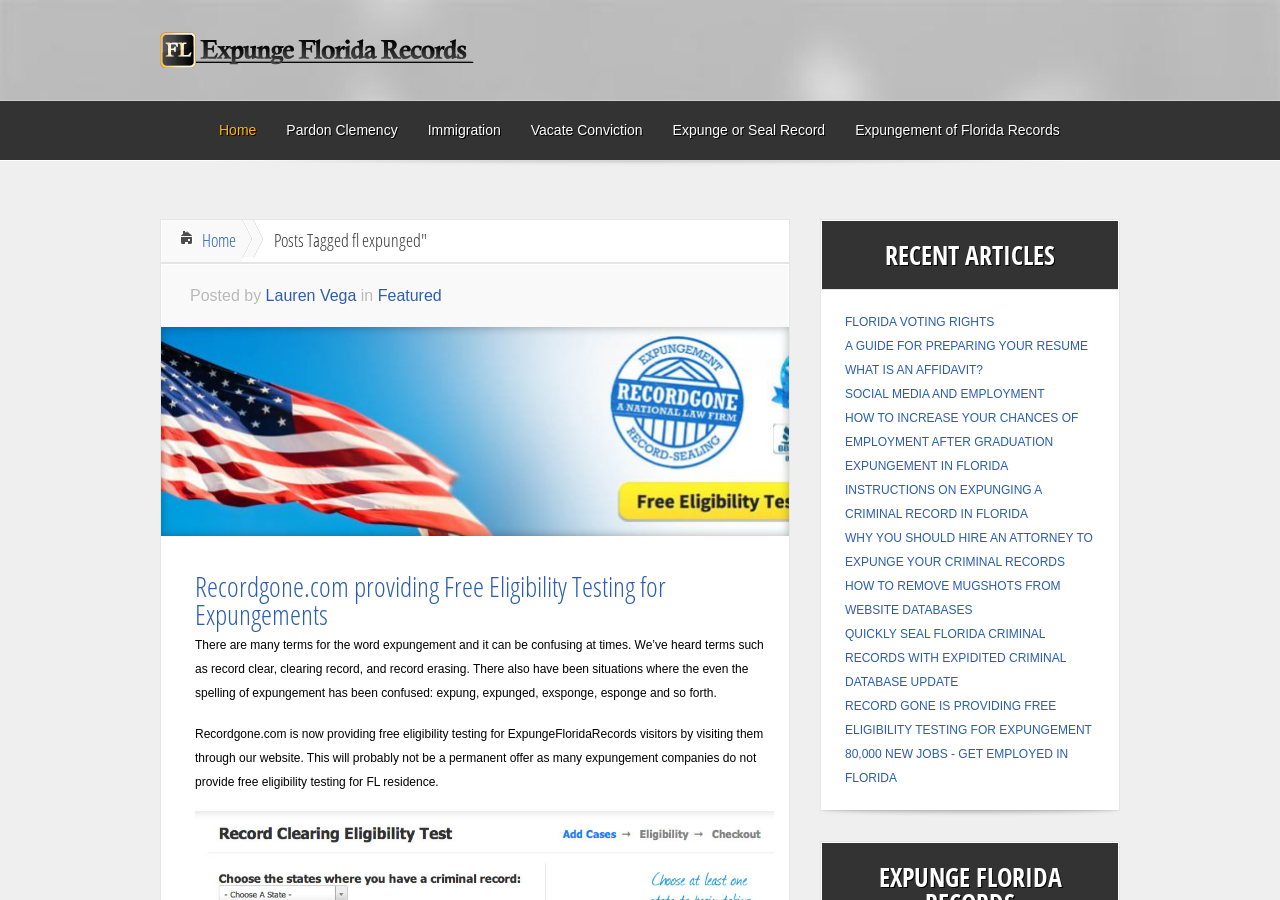Respond with a single word or phrase:
What is the purpose of Recordgone.com?

Providing free eligibility testing